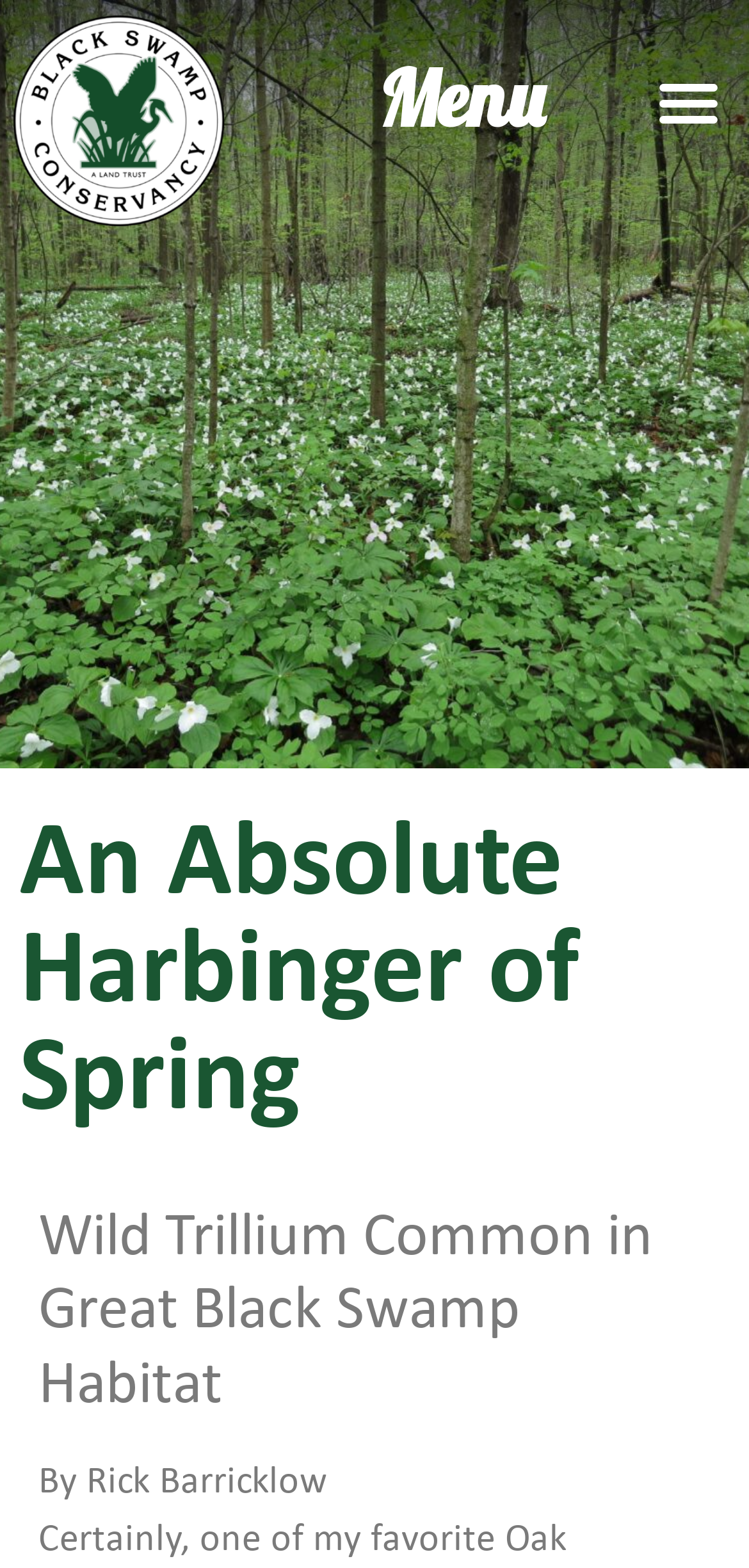Identify the bounding box for the UI element described as: "Menu". Ensure the coordinates are four float numbers between 0 and 1, formatted as [left, top, right, bottom].

[0.856, 0.035, 0.983, 0.096]